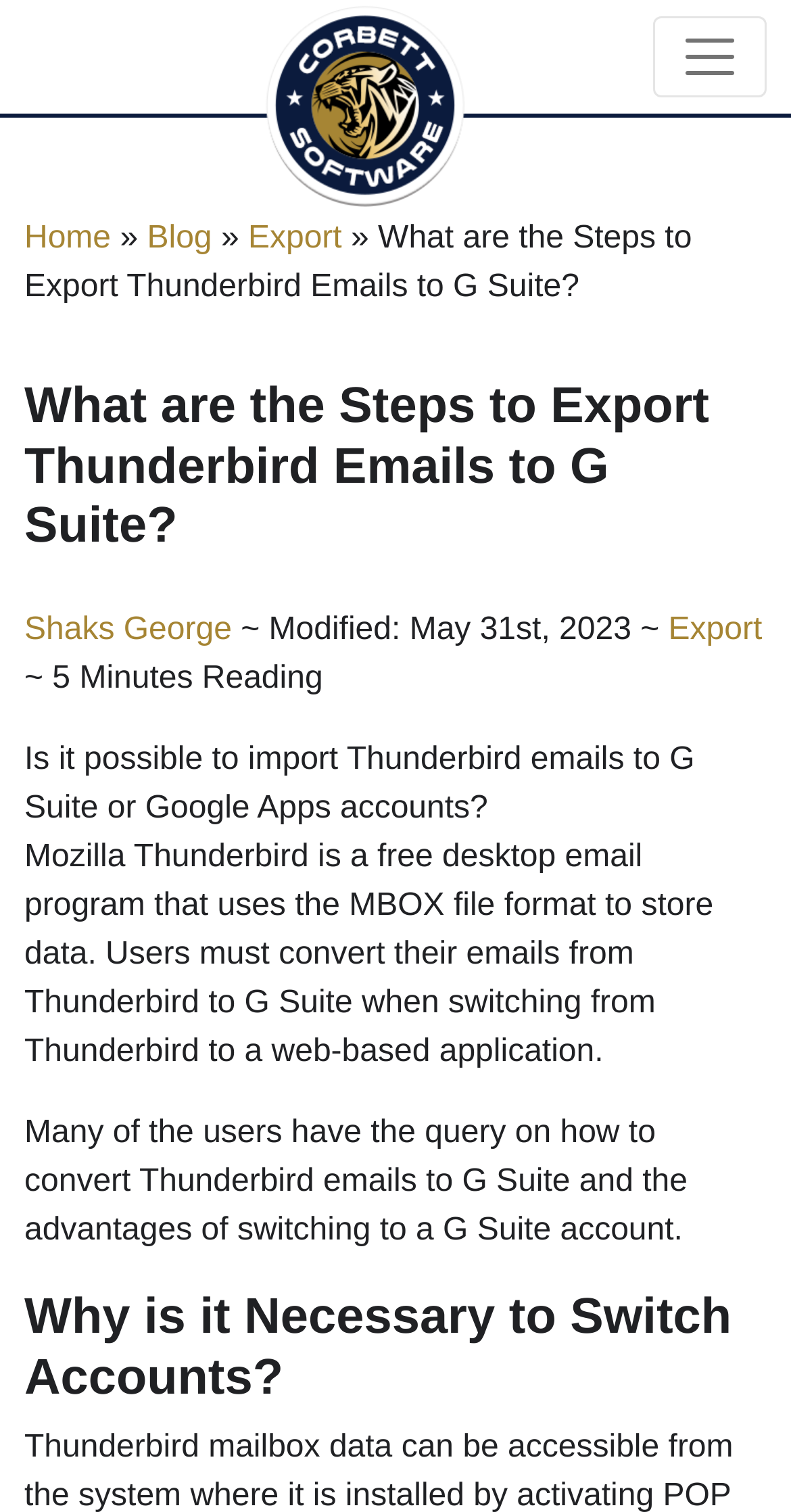Use a single word or phrase to answer the question:
Why do users need to convert Thunderbird emails to G Suite?

When switching to a web-based application